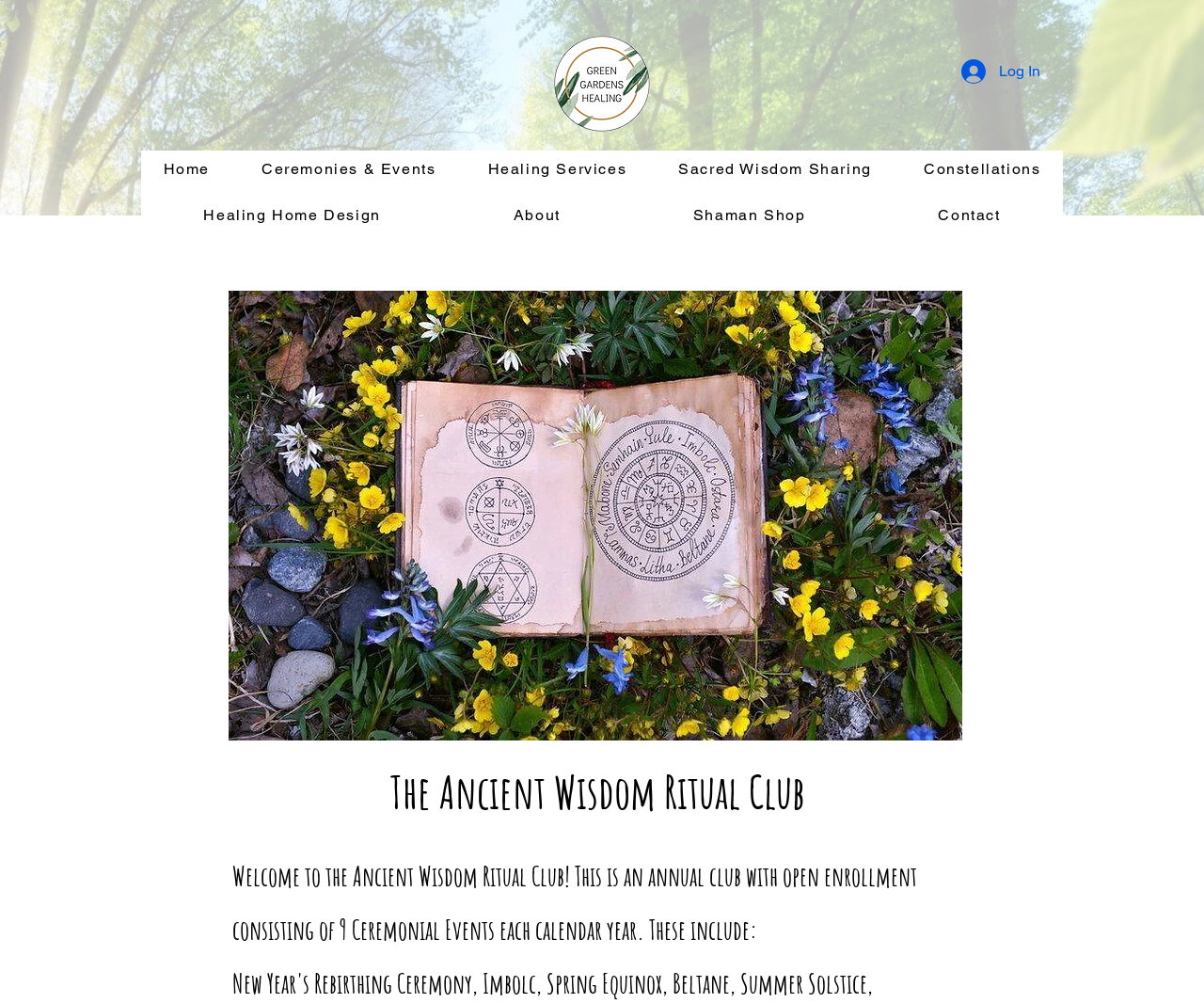What is the name of the club?
Based on the screenshot, provide your answer in one word or phrase.

Ancient Wisdom Ritual Club